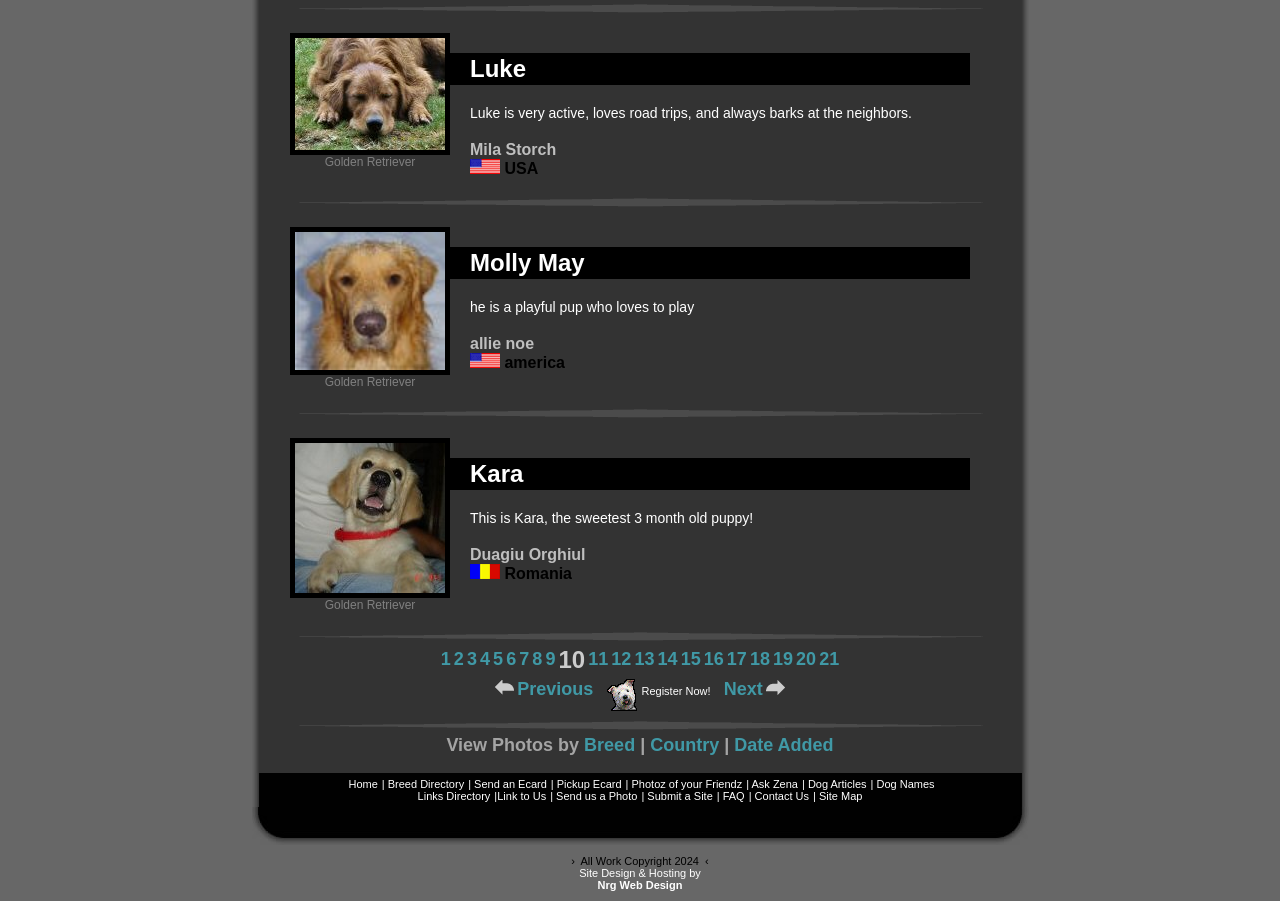How many navigation links are there at the bottom of the page?
Examine the image and give a concise answer in one word or a short phrase.

12